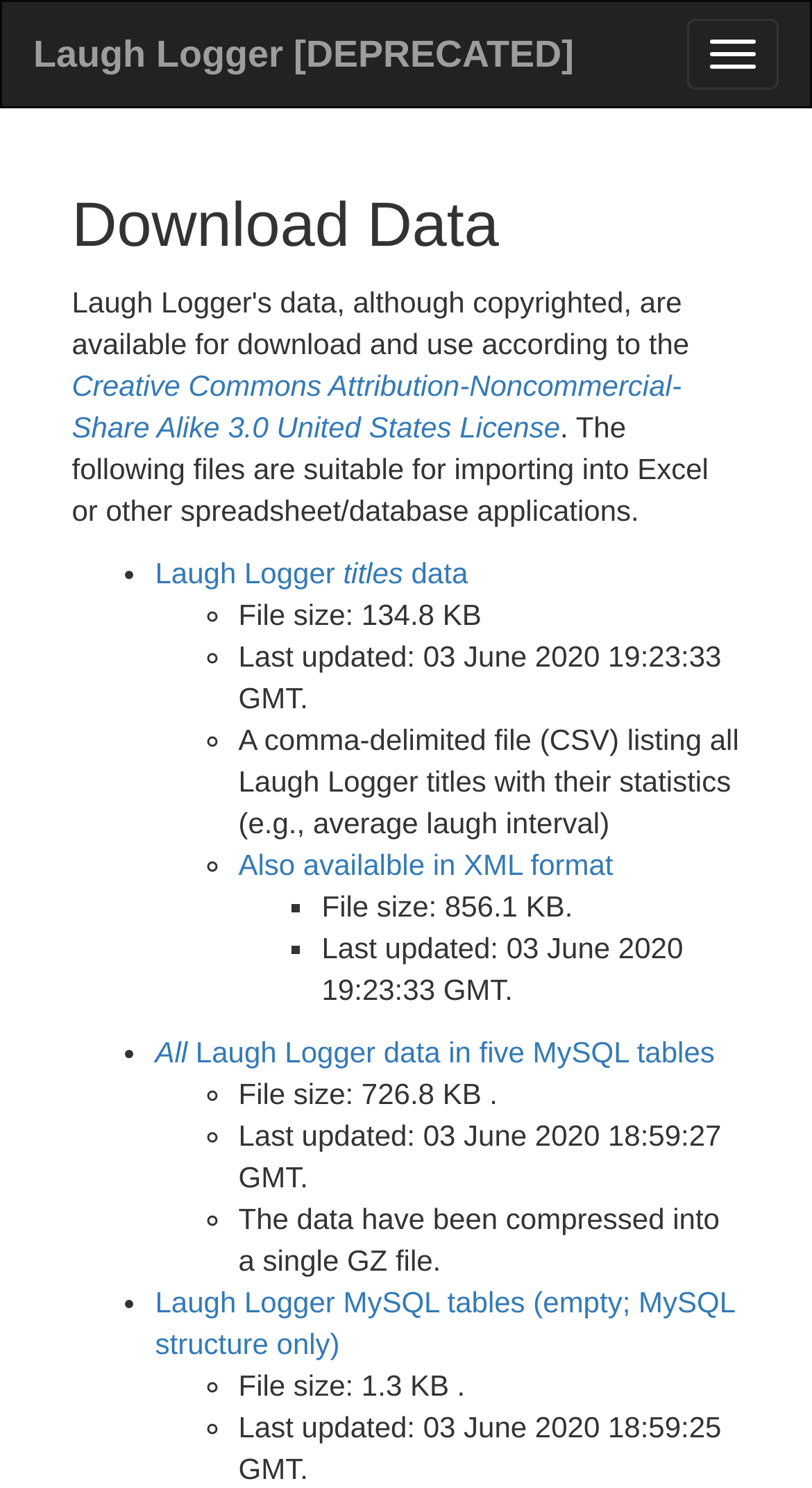Using the information in the image, could you please answer the following question in detail:
What is the purpose of the downloadable files?

I looked at the static text above the list of downloadable files and found that the purpose of the files is to be imported into Excel or other spreadsheet/database applications.